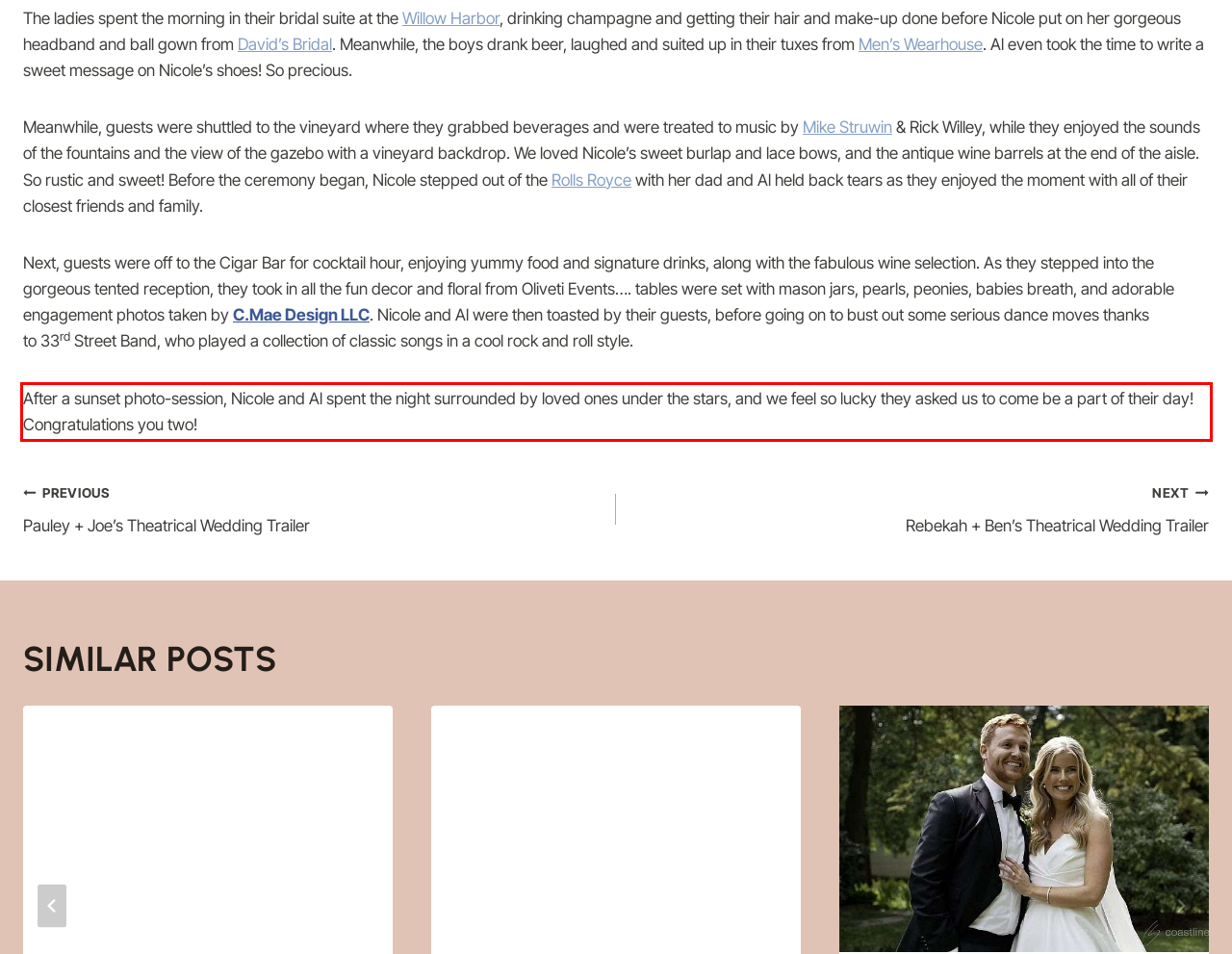You have a screenshot with a red rectangle around a UI element. Recognize and extract the text within this red bounding box using OCR.

After a sunset photo-session, Nicole and Al spent the night surrounded by loved ones under the stars, and we feel so lucky they asked us to come be a part of their day! Congratulations you two!